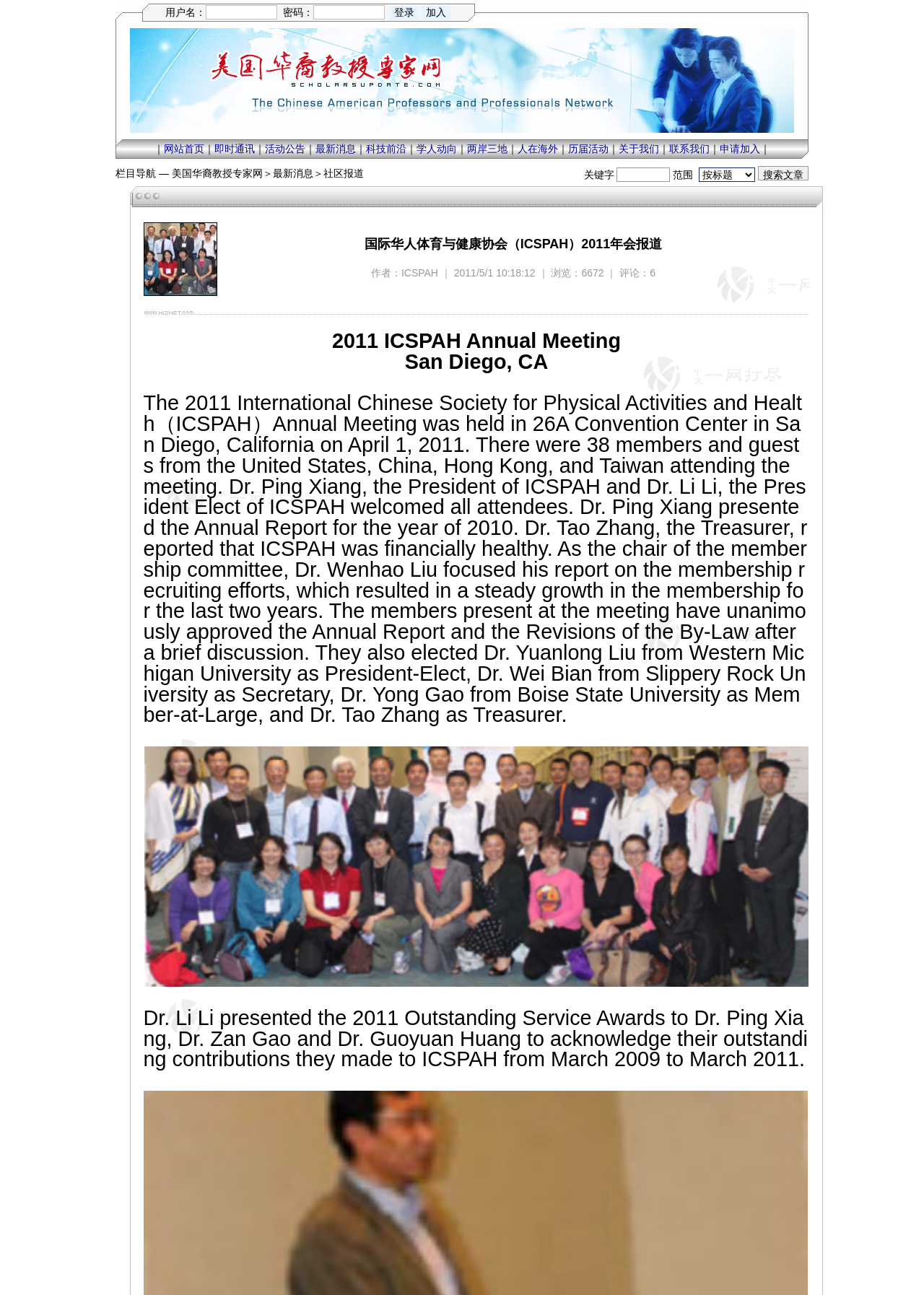Determine the bounding box for the UI element described here: "网站首页".

[0.177, 0.11, 0.221, 0.119]